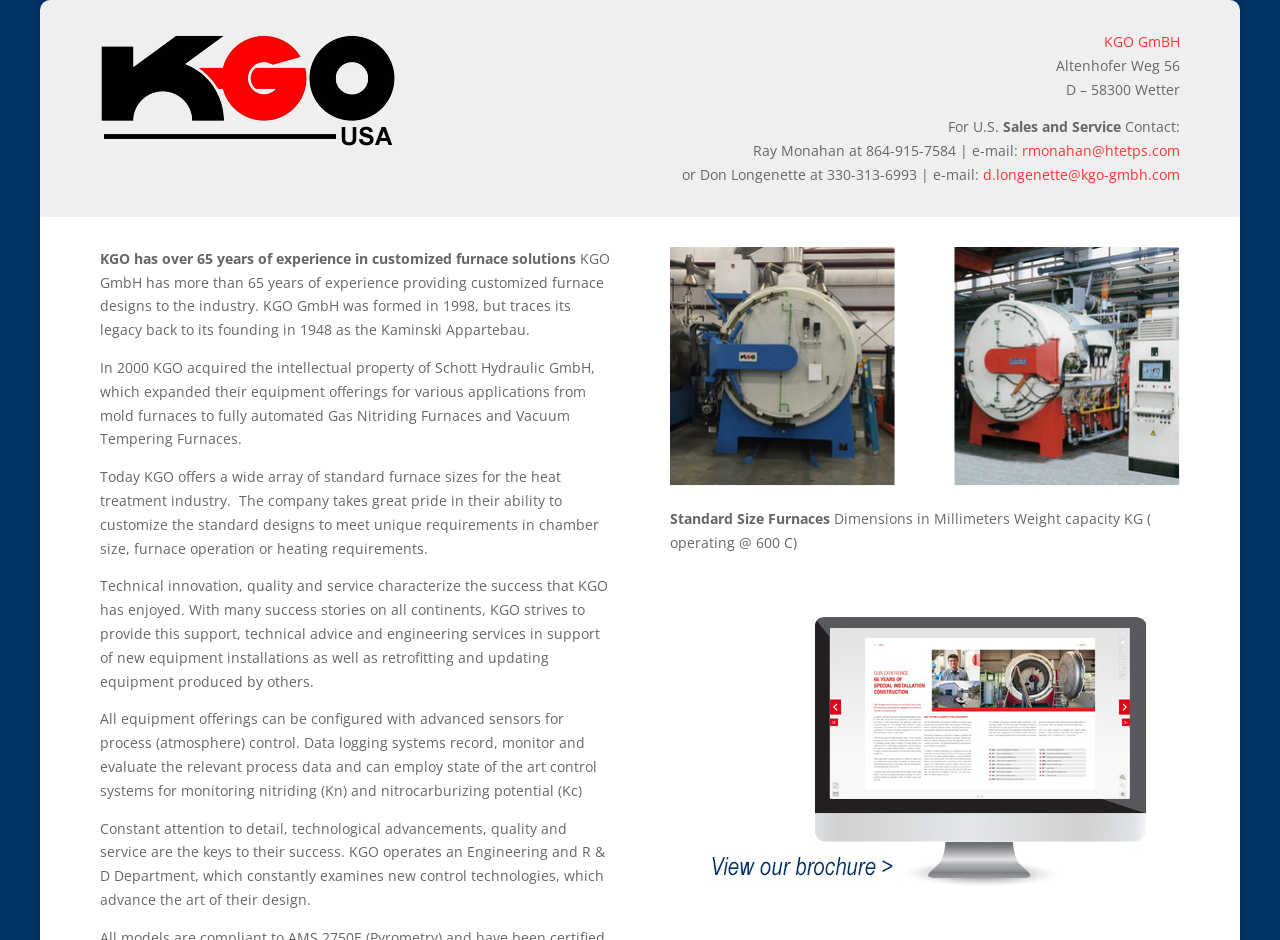Extract the bounding box of the UI element described as: "rmonahan@htetps.com".

[0.798, 0.15, 0.922, 0.17]